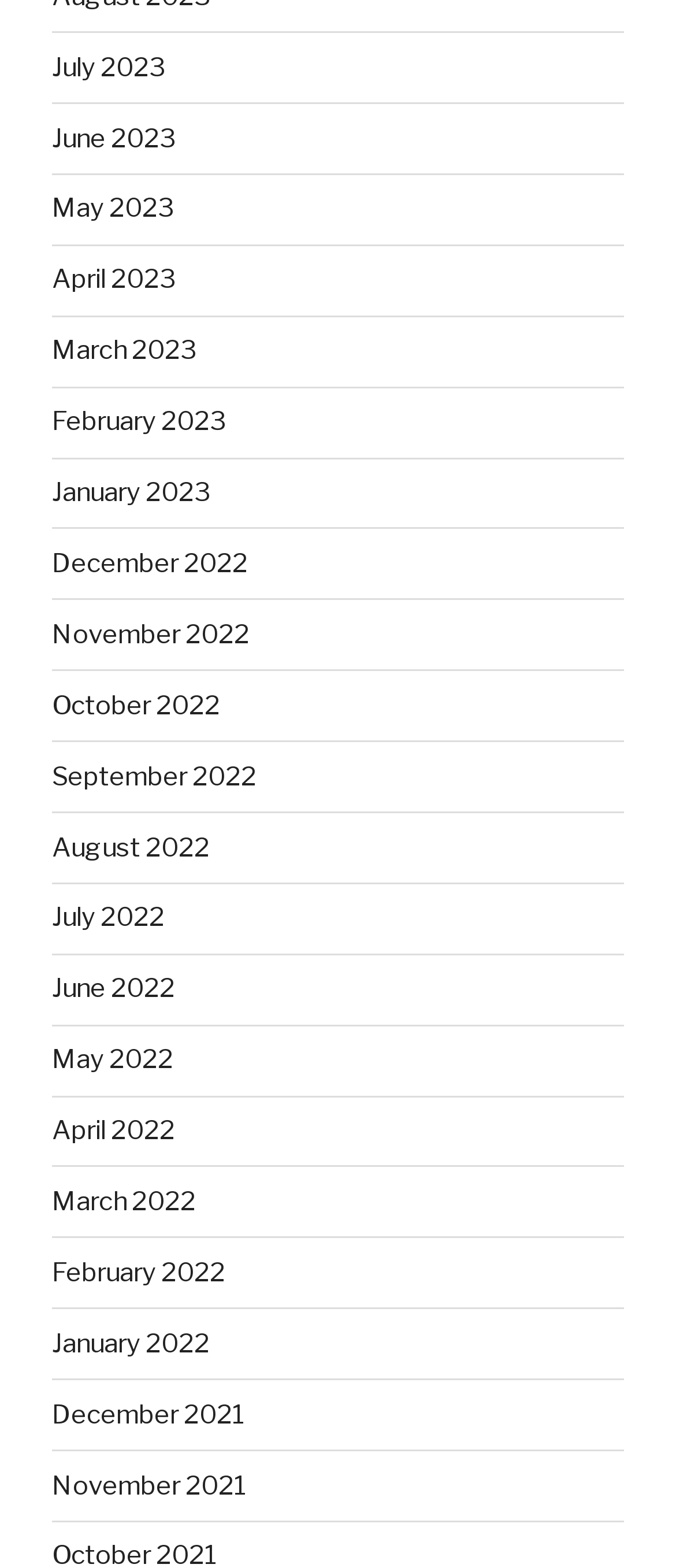How many links are there in the first row?
Give a single word or phrase as your answer by examining the image.

4